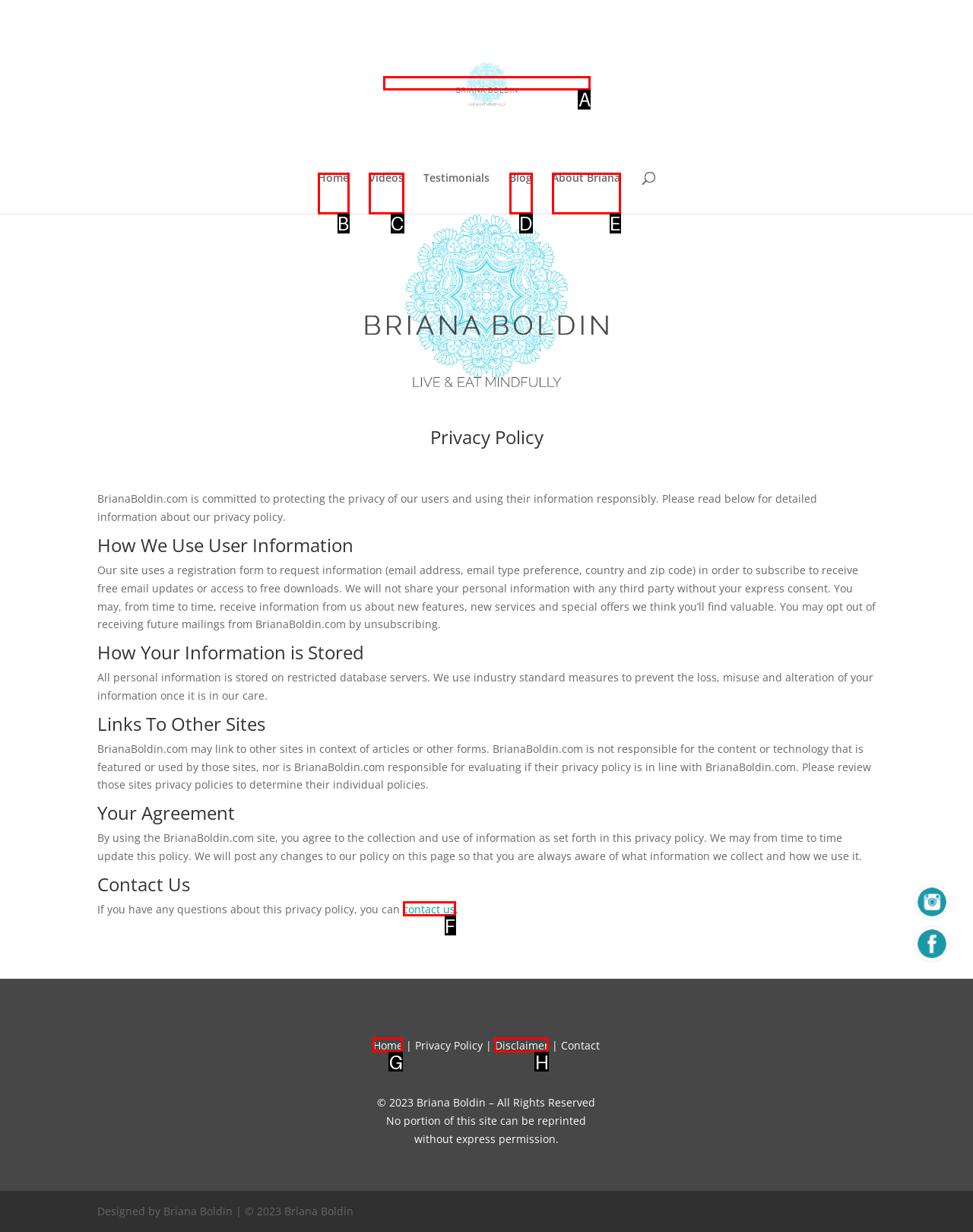Identify the correct HTML element to click to accomplish this task: Click on the 'Tools' menu item
Respond with the letter corresponding to the correct choice.

None